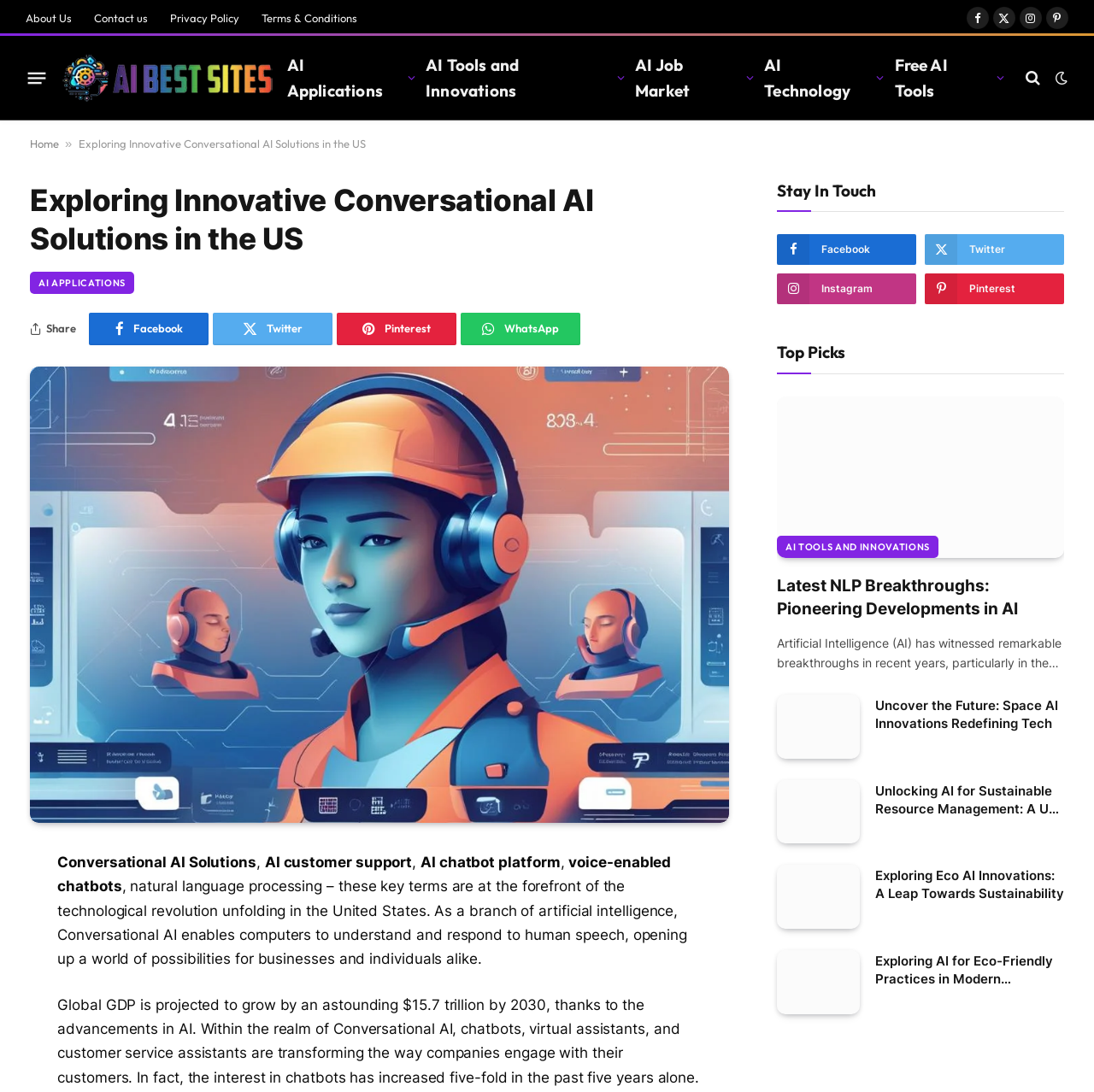What is the common theme among the articles in the 'Top Picks' section?
Provide a detailed and well-explained answer to the question.

All the articles in the 'Top Picks' section are related to AI applications in different areas, such as natural language processing, space exploration, and sustainable resource management, which suggests that the common theme among them is AI applications.